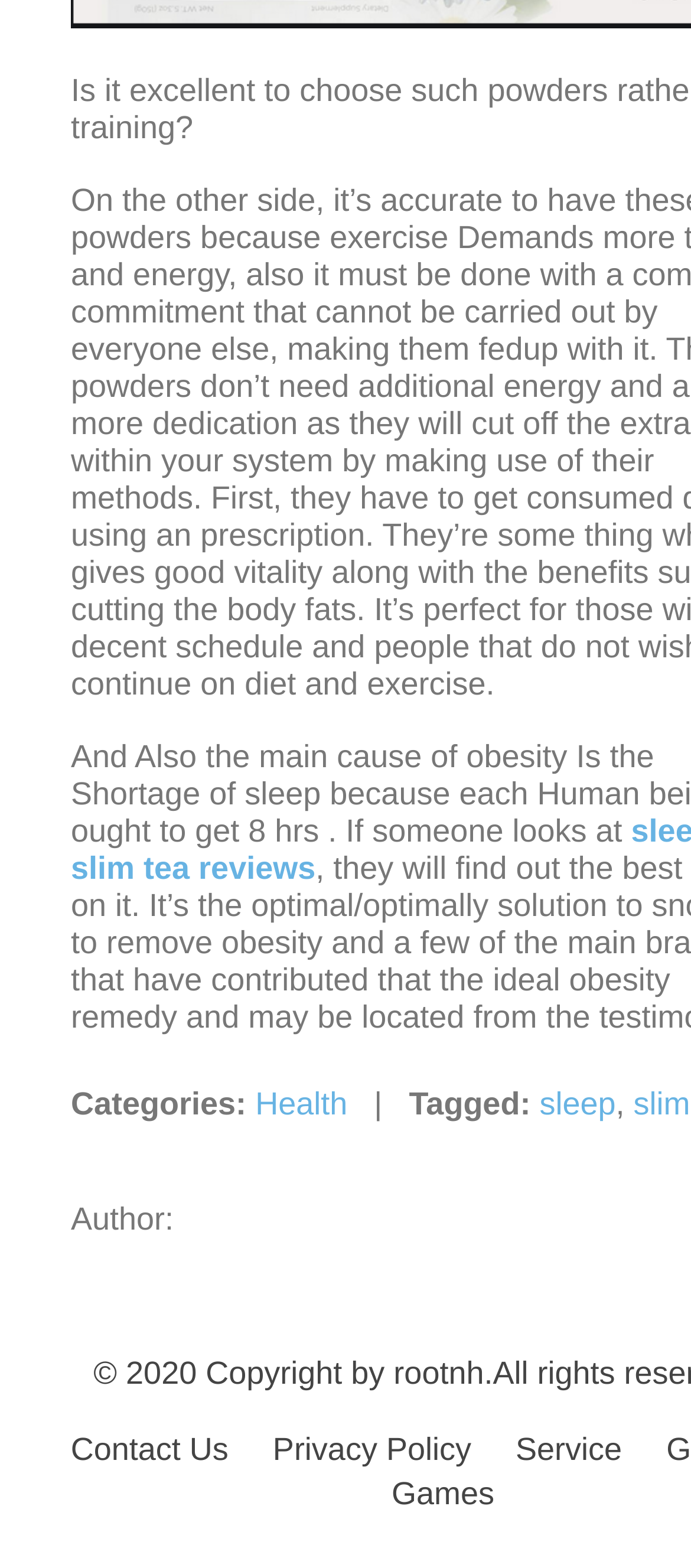How many tags are mentioned?
Using the image as a reference, give a one-word or short phrase answer.

2